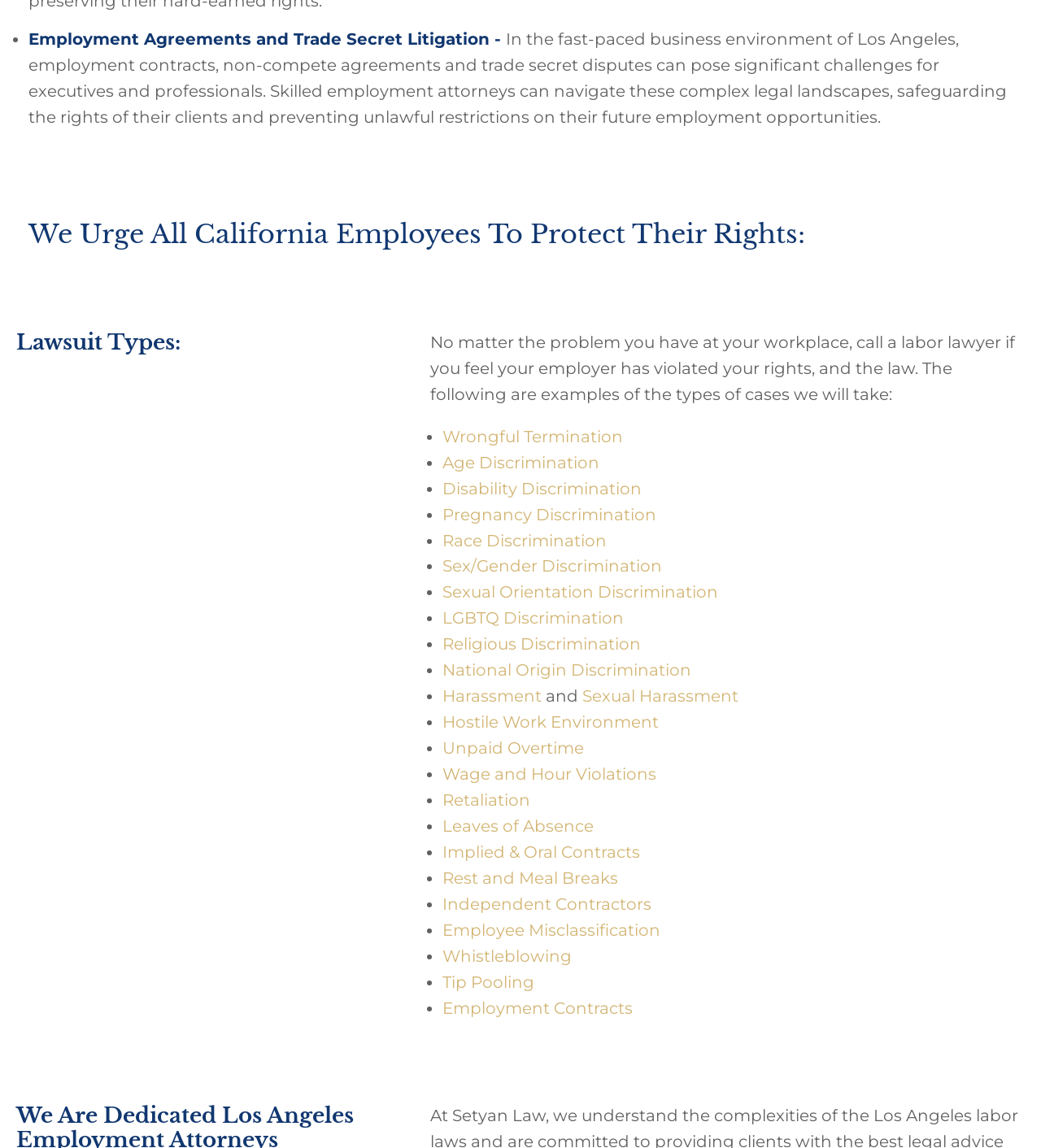What is the purpose of the list of lawsuit types?
Could you answer the question with a detailed and thorough explanation?

The list of lawsuit types, including 'Wrongful Termination', 'Age Discrimination', and others, is provided to give examples of the types of cases that the lawyers mentioned on the webpage will take.